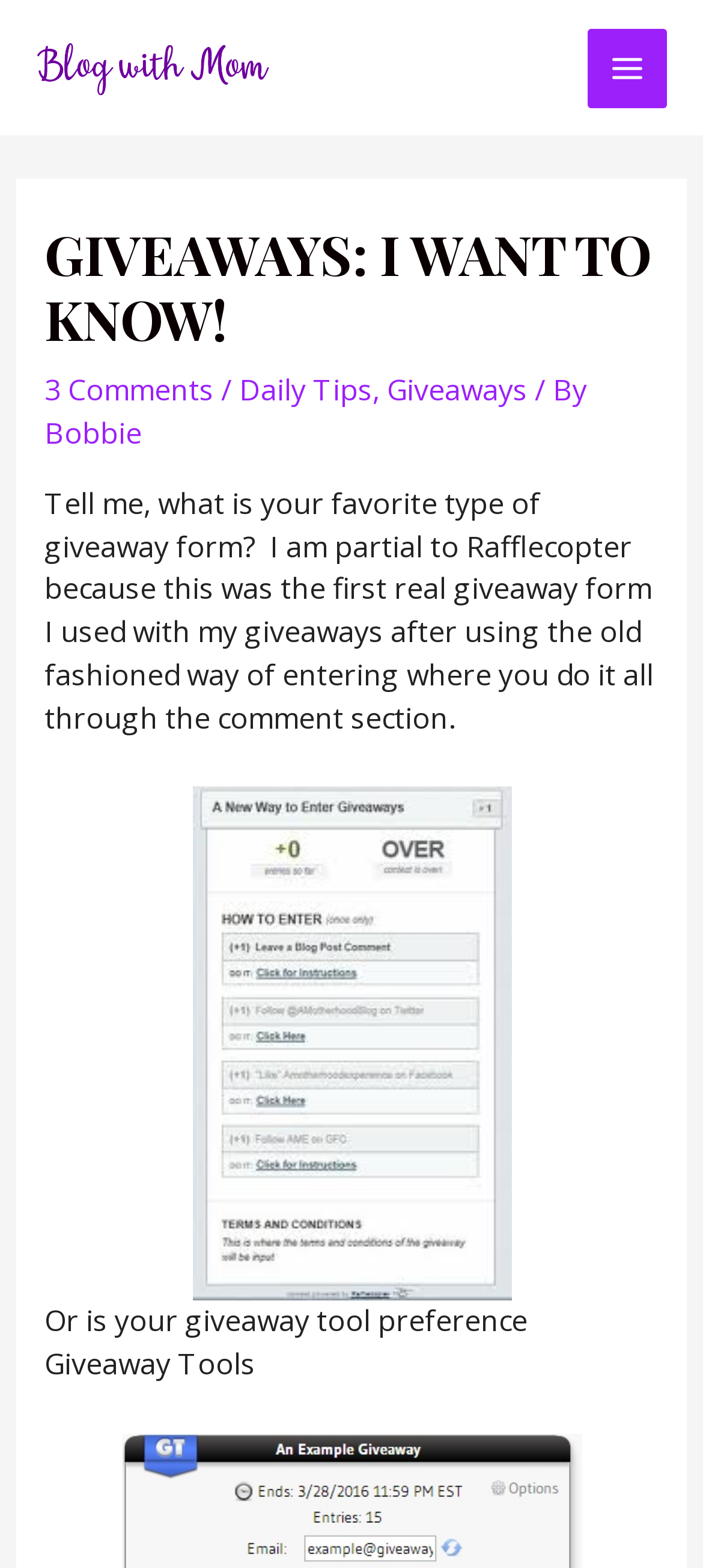Answer the following in one word or a short phrase: 
What is the alternative giveaway tool mentioned?

Giveaway Tools